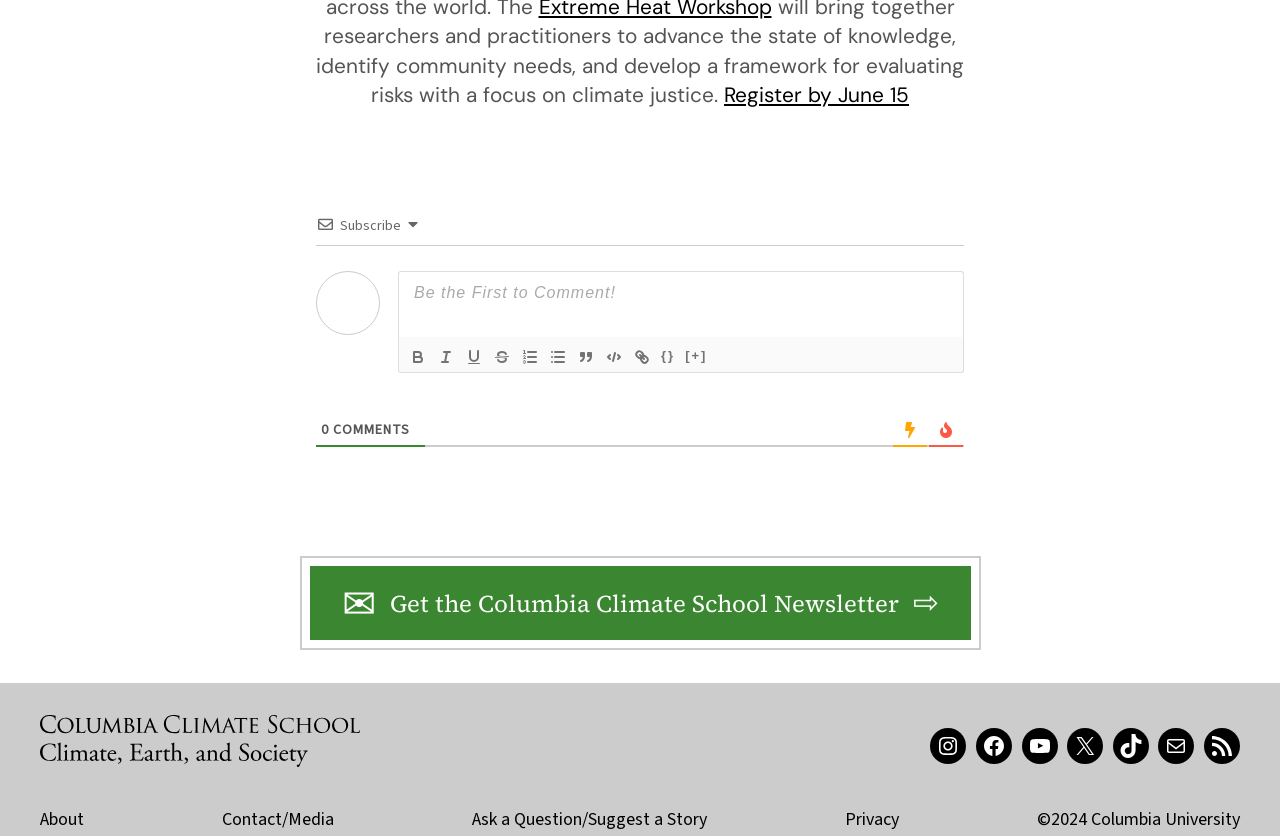What social media platforms are linked on the webpage?
Examine the image and provide an in-depth answer to the question.

The webpage has a section with links to various social media platforms, including Instagram, Facebook, YouTube, Twitter, and TikTok, allowing users to access the climate school's presence on these platforms.